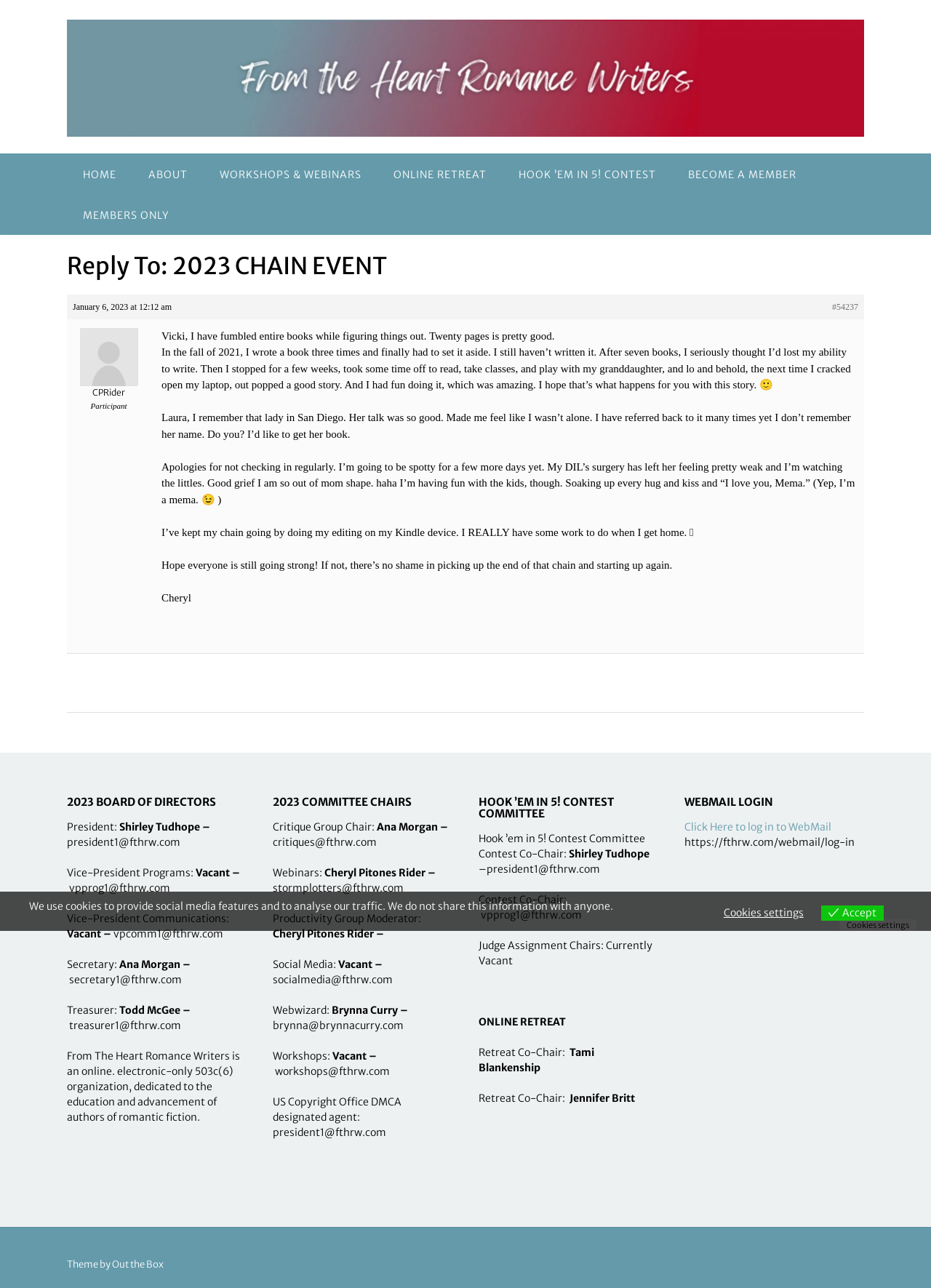Who is the Webwizard?
Based on the image, please offer an in-depth response to the question.

I found this answer by looking at the text in the webpage, specifically the section '2023 COMMITTEE CHAIRS' where it says 'Webwizard: Brynna Curry – brynna@brynnacurry.com'.